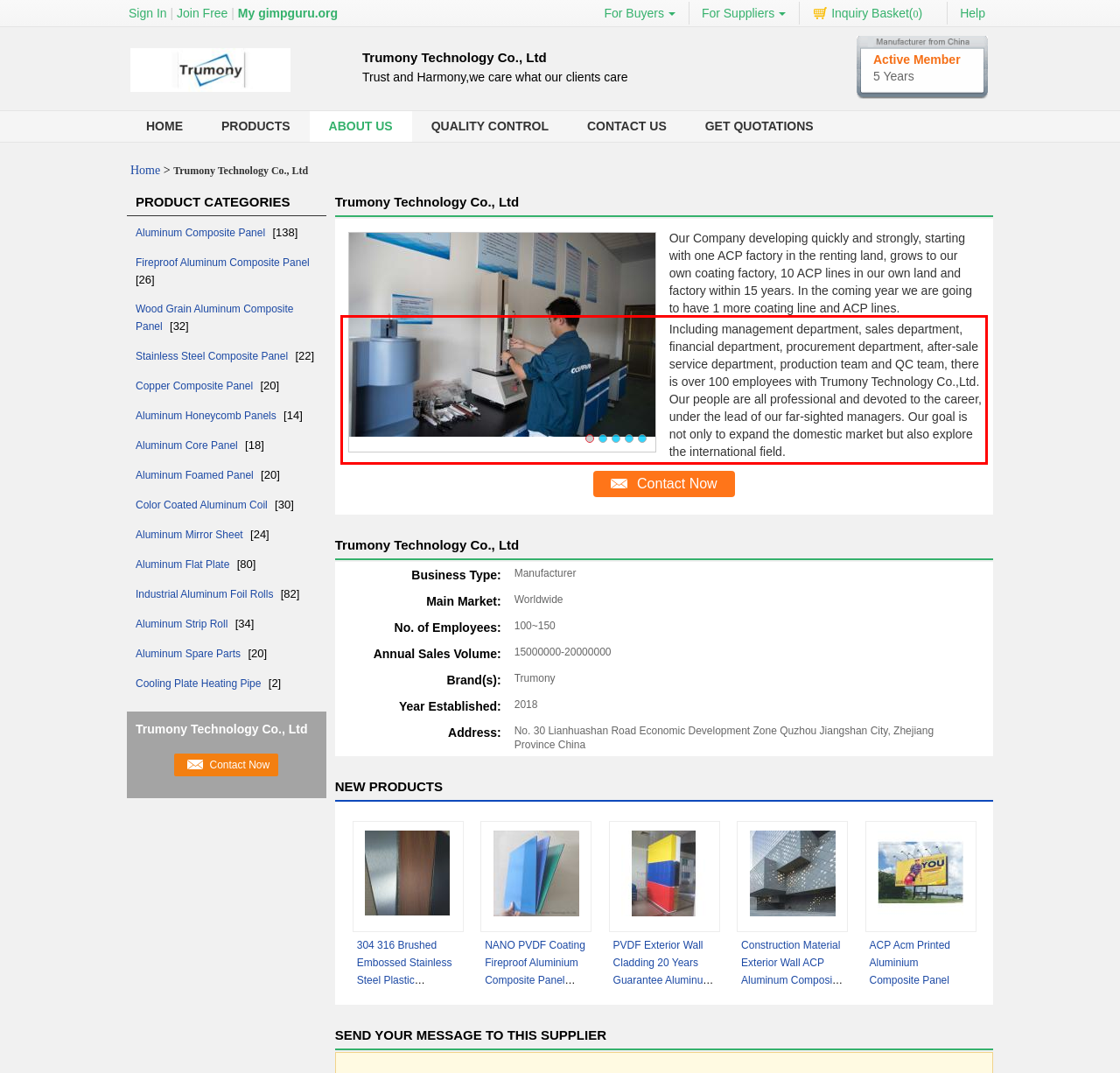Examine the webpage screenshot and use OCR to recognize and output the text within the red bounding box.

Including management department, sales department, financial department, procurement department, after-sale service department, production team and QC team, there is over 100 employees with Trumony Technology Co.,Ltd. Our people are all professional and devoted to the career, under the lead of our far-sighted managers. Our goal is not only to expand the domestic market but also explore the international field.